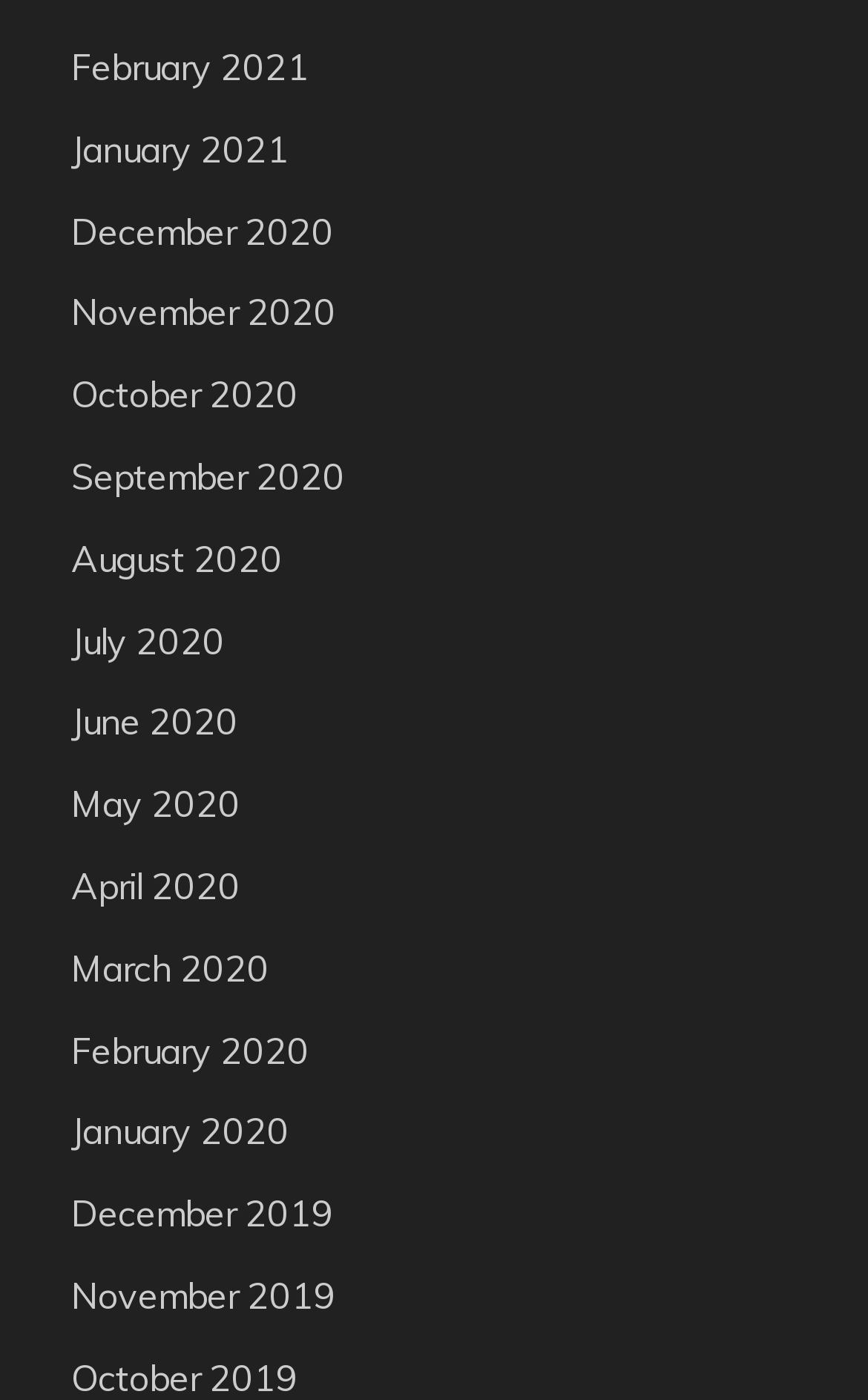How many months are listed?
Based on the visual details in the image, please answer the question thoroughly.

I counted the number of links on the webpage, each representing a month, from February 2021 to October 2019, and found a total of 17 months listed.